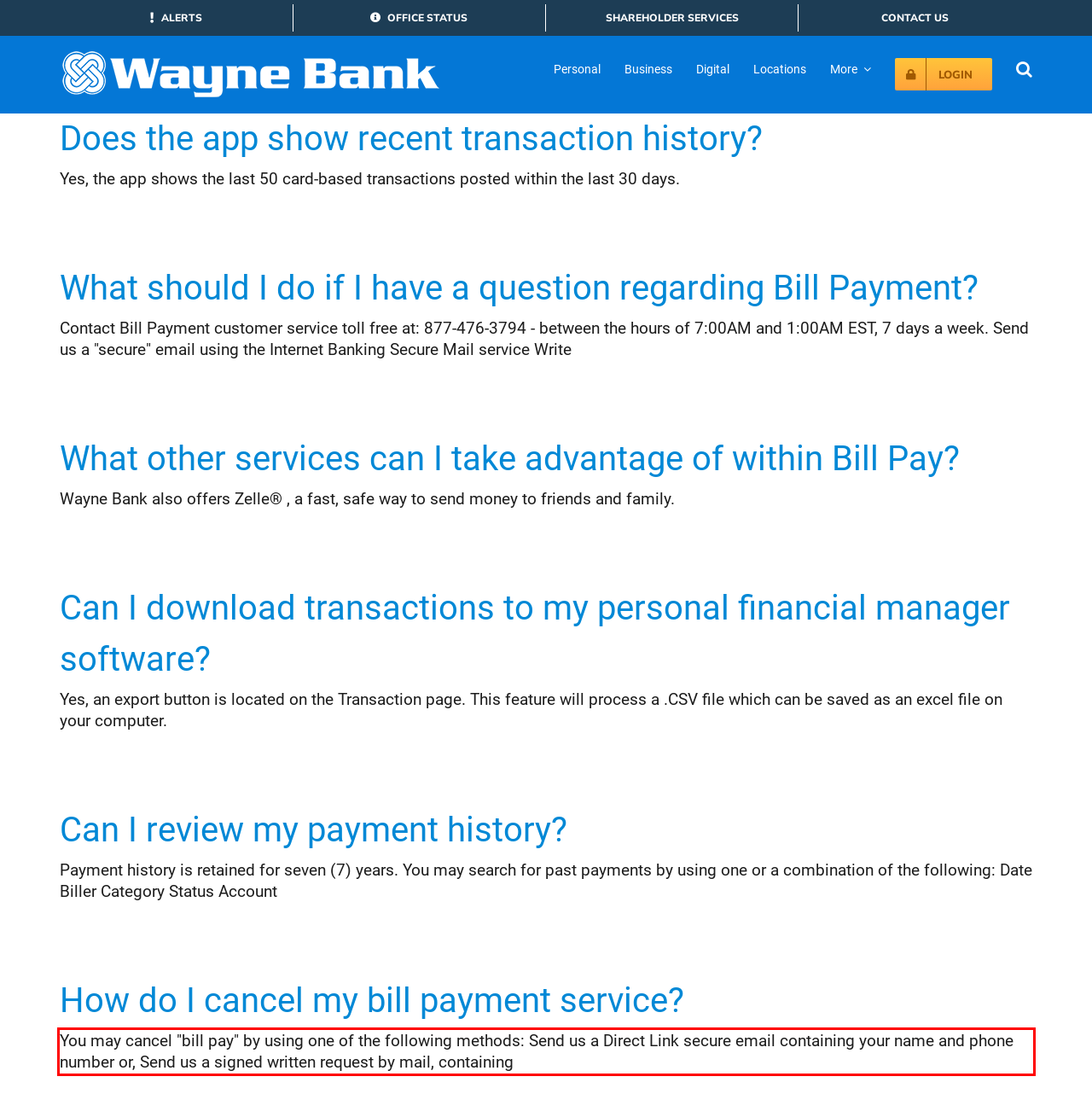Please identify and extract the text content from the UI element encased in a red bounding box on the provided webpage screenshot.

You may cancel "bill pay" by using one of the following methods: Send us a Direct Link secure email containing your name and phone number or, Send us a signed written request by mail, containing